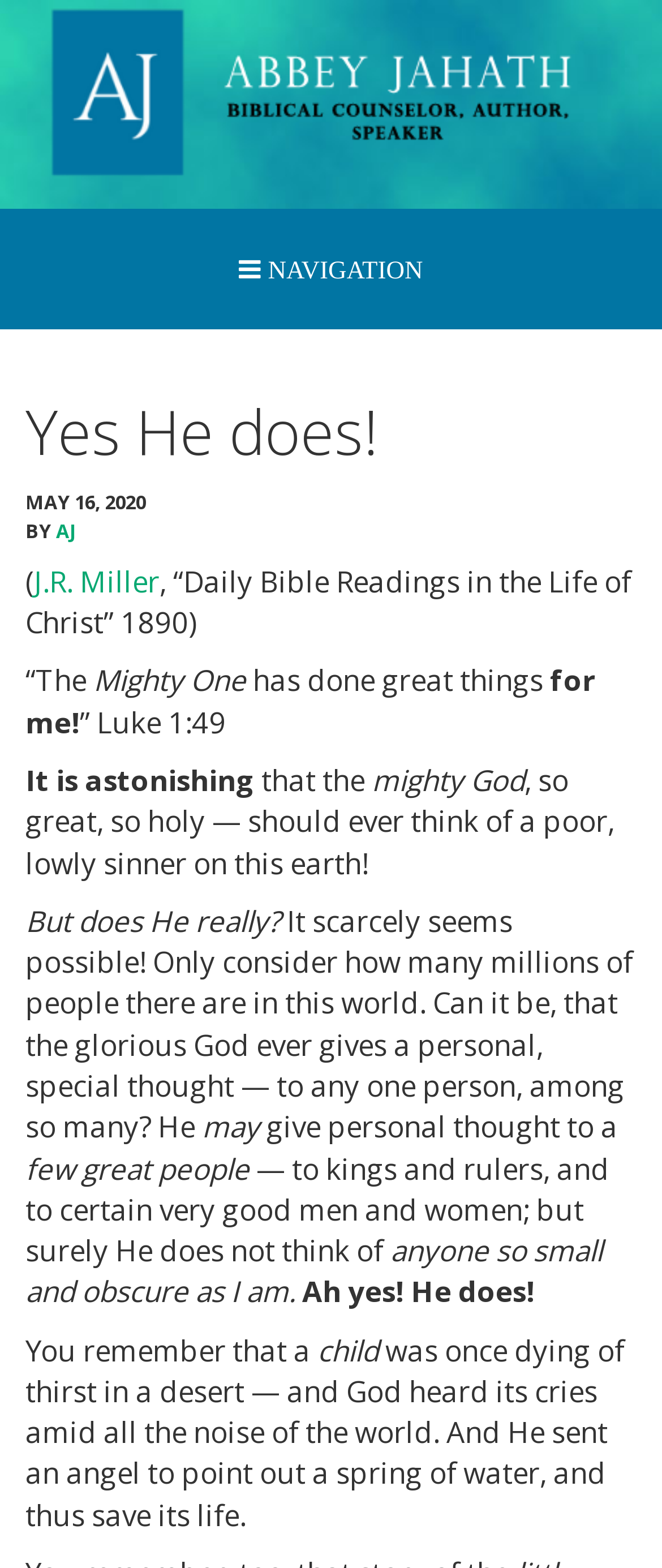Offer a meticulous caption that includes all visible features of the webpage.

This webpage is a blog post titled "Yes He does!" by Abbey Jahath, with a focus on Christian devotionals. At the top, there is a navigation menu with links to various sections, including "Home", "Devotionals", "Prayer Request", "Writing", "Contact Me", "Recommended Reading", and "About Me". 

Below the navigation menu, there is a header section with the title "Yes He does!" and a timestamp "MAY 16, 2020". The author's name "AJ" is also mentioned, along with a quote from J.R. Miller's "Daily Bible Readings in the Life of Christ" from 1890.

The main content of the blog post is a devotional passage that explores the idea of God's attention to individual sinners. The passage begins with a quote from Luke 1:49 and then reflects on the astonishment that God, who is mighty and holy, would think of a poor, lowly sinner on this earth. The text then ponders whether God really gives personal thought to individual people among the millions in the world, citing the example of a child dying of thirst in the desert and God sending an angel to save its life.

Throughout the webpage, there are no images except for the Abbey Jahath logo at the top, which is an image with a link to the homepage. The overall layout is organized, with clear headings and concise text, making it easy to follow the devotional passage.